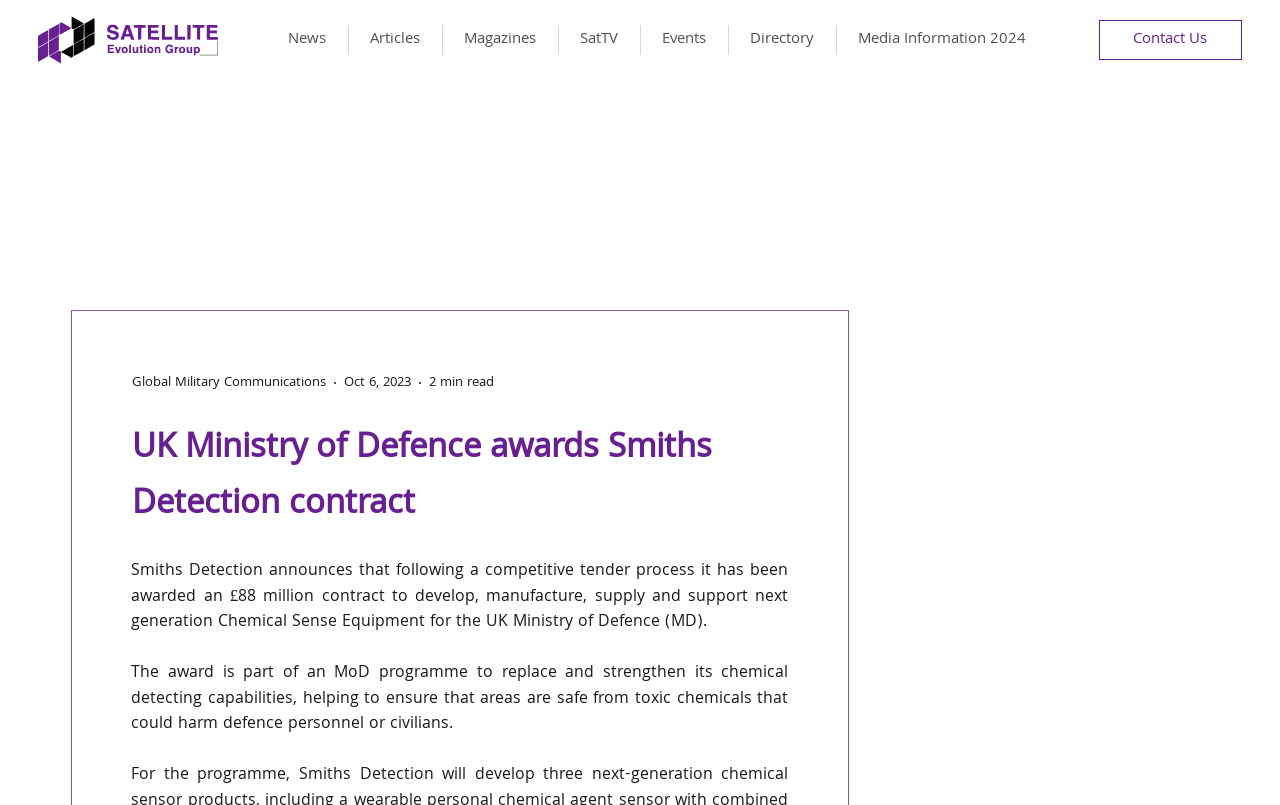Use a single word or phrase to answer this question: 
How long does it take to read the article?

2 min